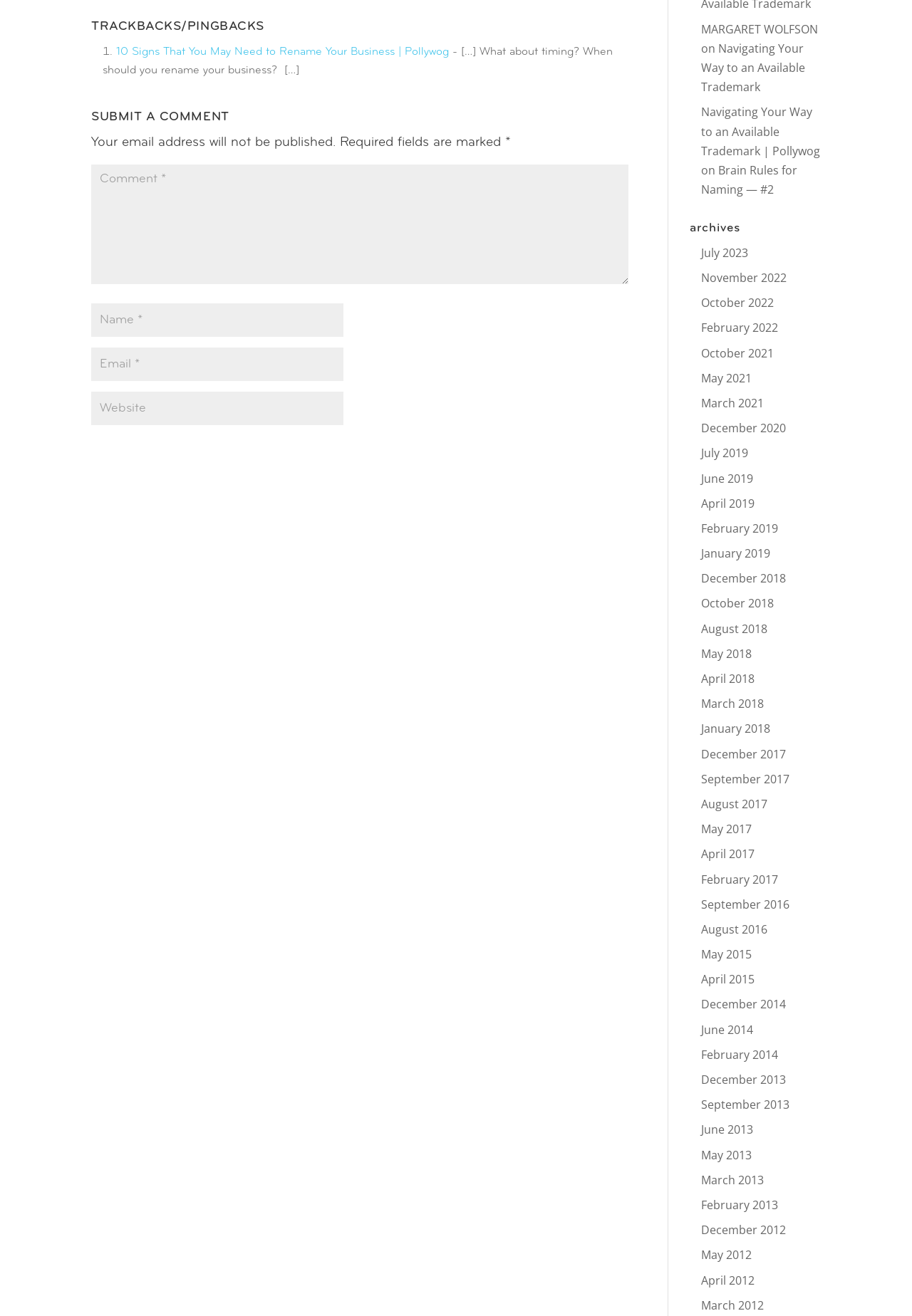Based on the image, please elaborate on the answer to the following question:
What is the purpose of the 'Submit Comment' button?

The 'Submit Comment' button is located at the bottom of the comment submission form, and its purpose is to submit the user's comment after they have filled in the required fields.